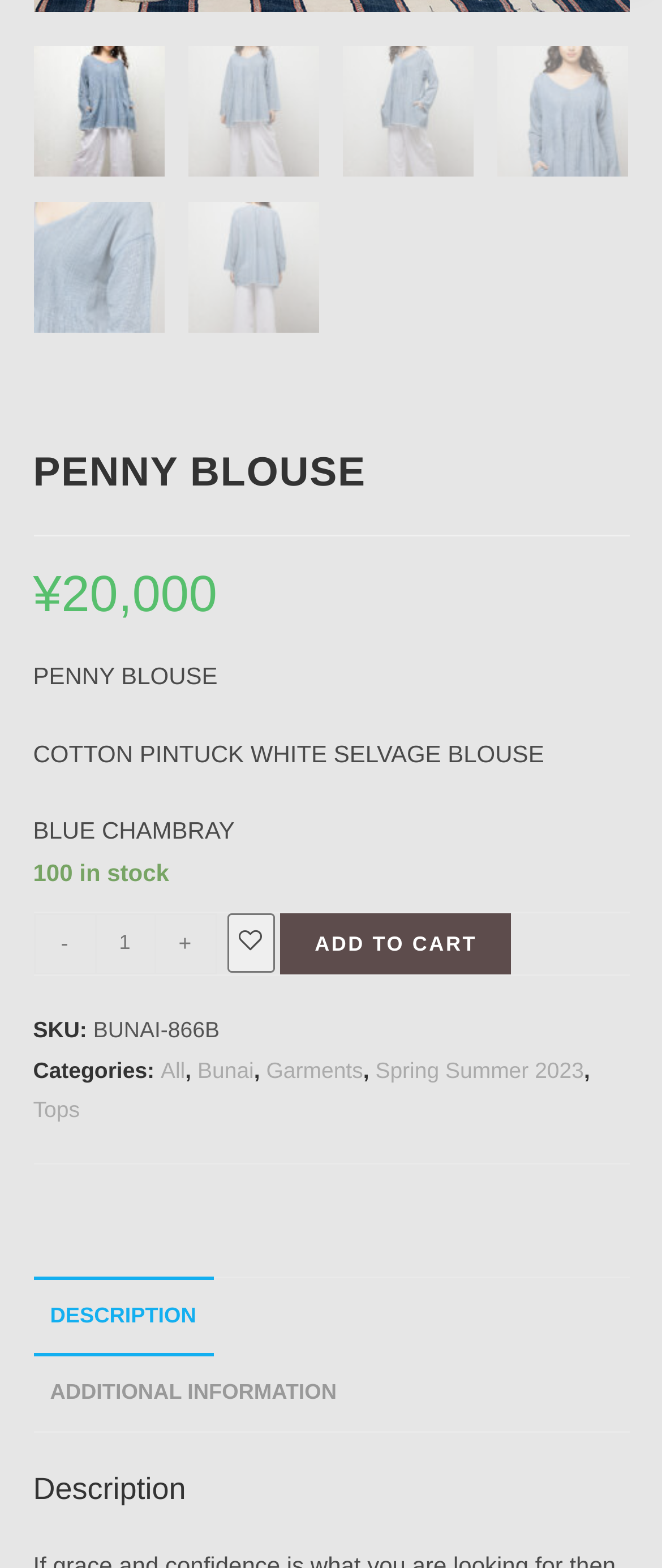Look at the image and write a detailed answer to the question: 
What are the categories of the product?

I found the categories of the product by examining the links with the texts 'All', 'Bunai', 'Garments', 'Spring Summer 2023', and 'Tops', which are listed under the StaticText element with the text 'Categories:'.